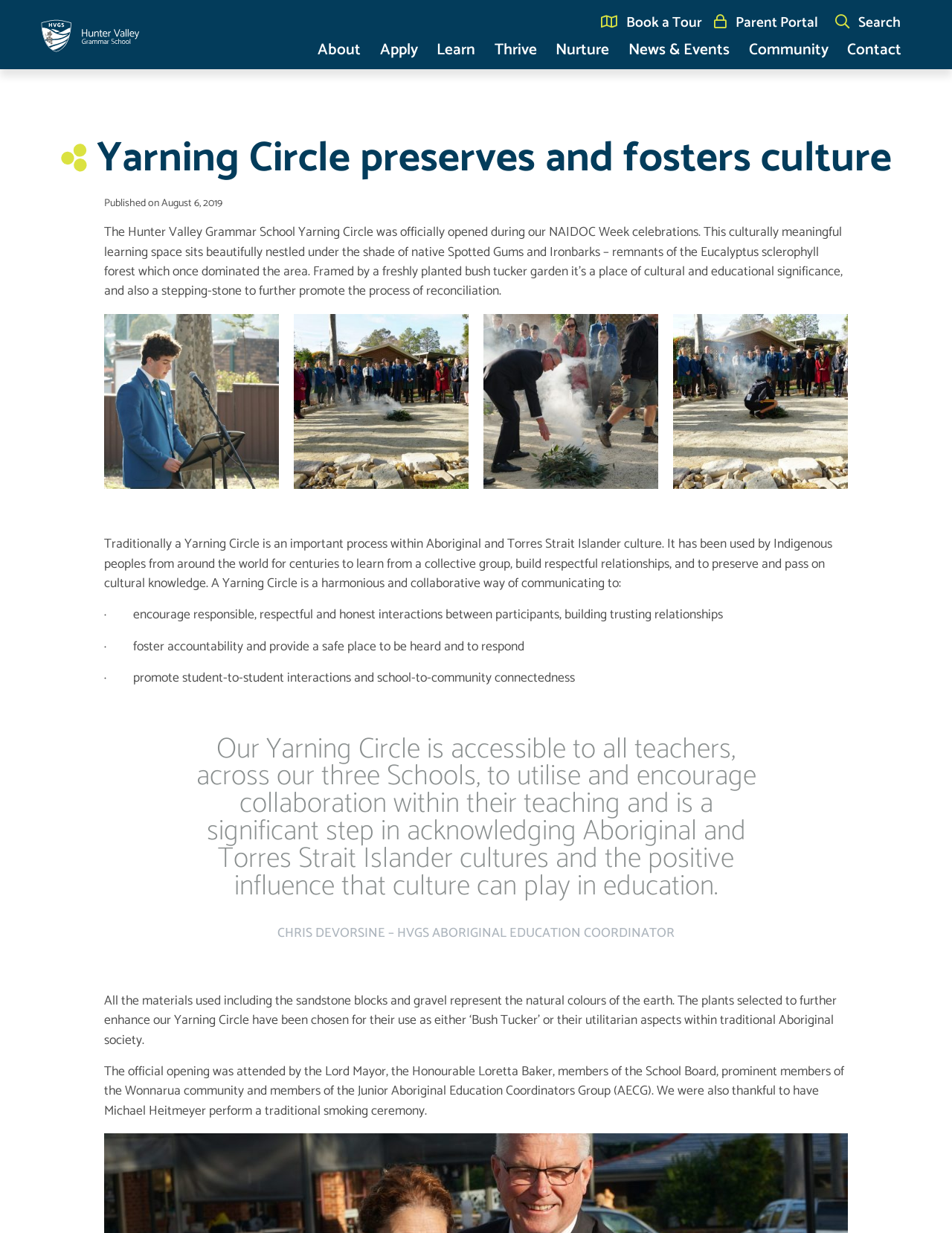Determine the bounding box coordinates of the UI element described below. Use the format (top-left x, top-left y, bottom-right x, bottom-right y) with floating point numbers between 0 and 1: Search

[0.923, 0.053, 1.0, 0.083]